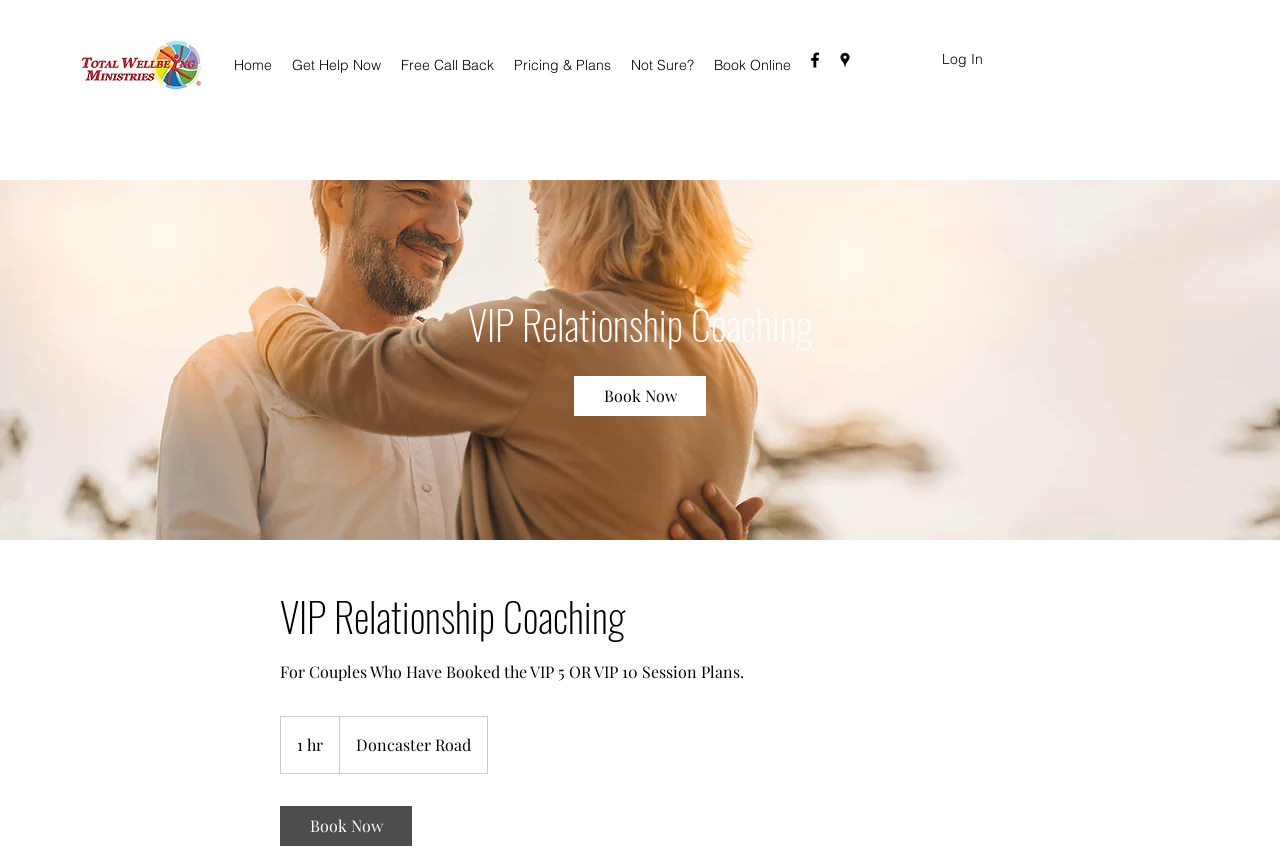Find the bounding box coordinates for the area you need to click to carry out the instruction: "Click on the 'Home' link". The coordinates should be four float numbers between 0 and 1, indicated as [left, top, right, bottom].

[0.175, 0.058, 0.22, 0.092]